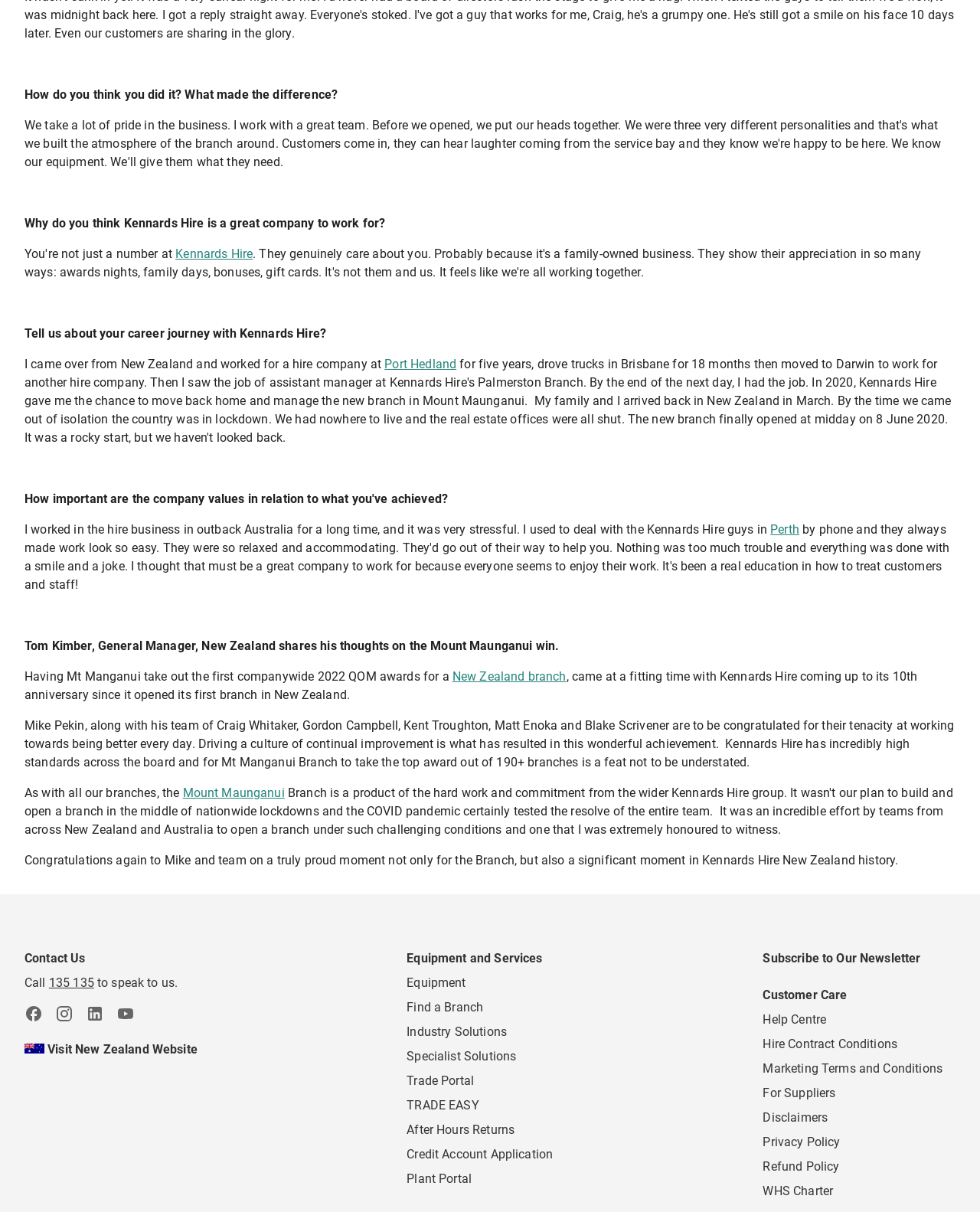Locate the bounding box coordinates of the element's region that should be clicked to carry out the following instruction: "Find a branch". The coordinates need to be four float numbers between 0 and 1, i.e., [left, top, right, bottom].

[0.415, 0.825, 0.493, 0.837]